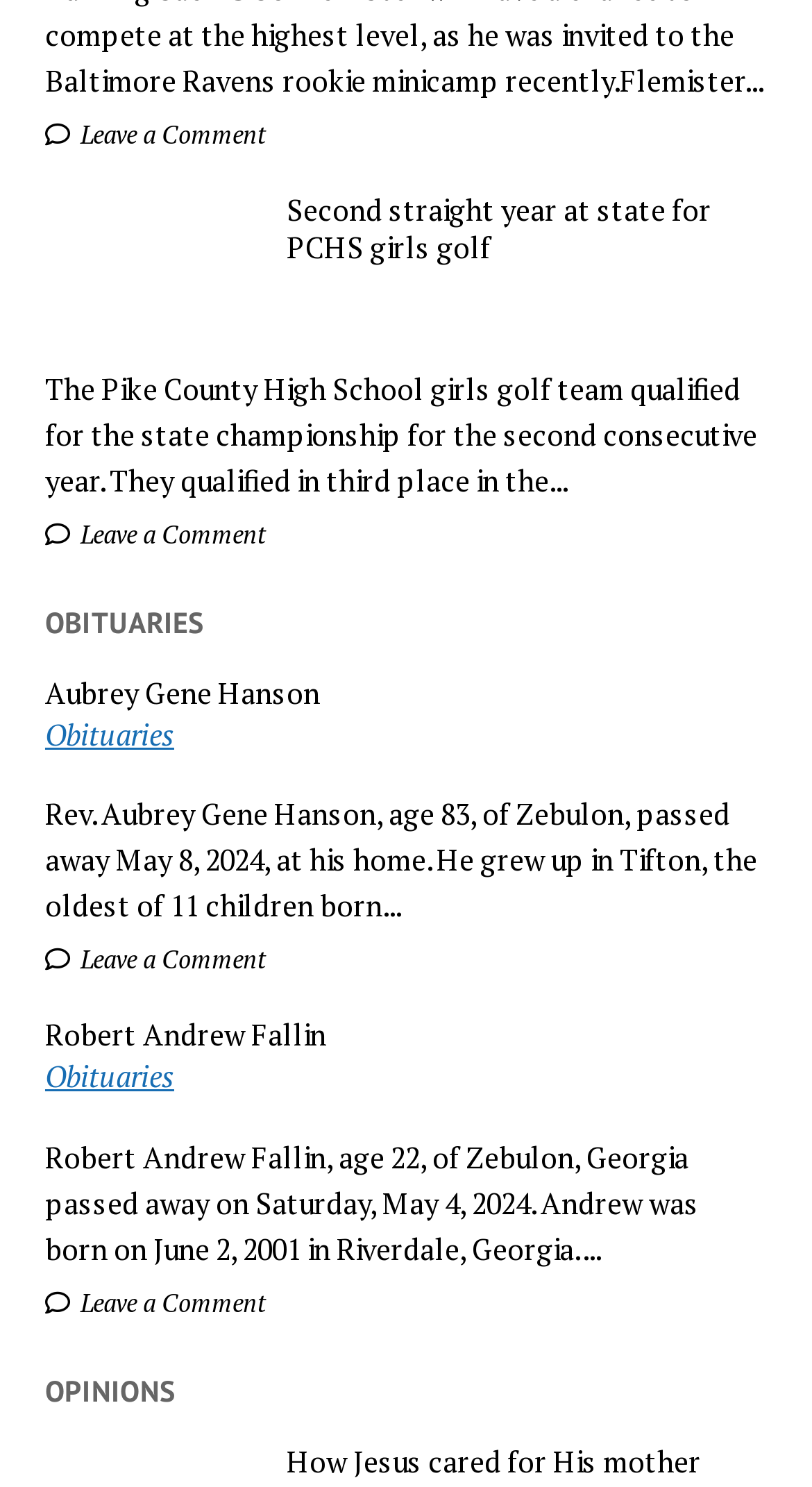What is the topic of the opinion article?
Answer the question with as much detail as possible.

I found the link 'How Jesus cared for His mother' under the heading 'OPINIONS'.